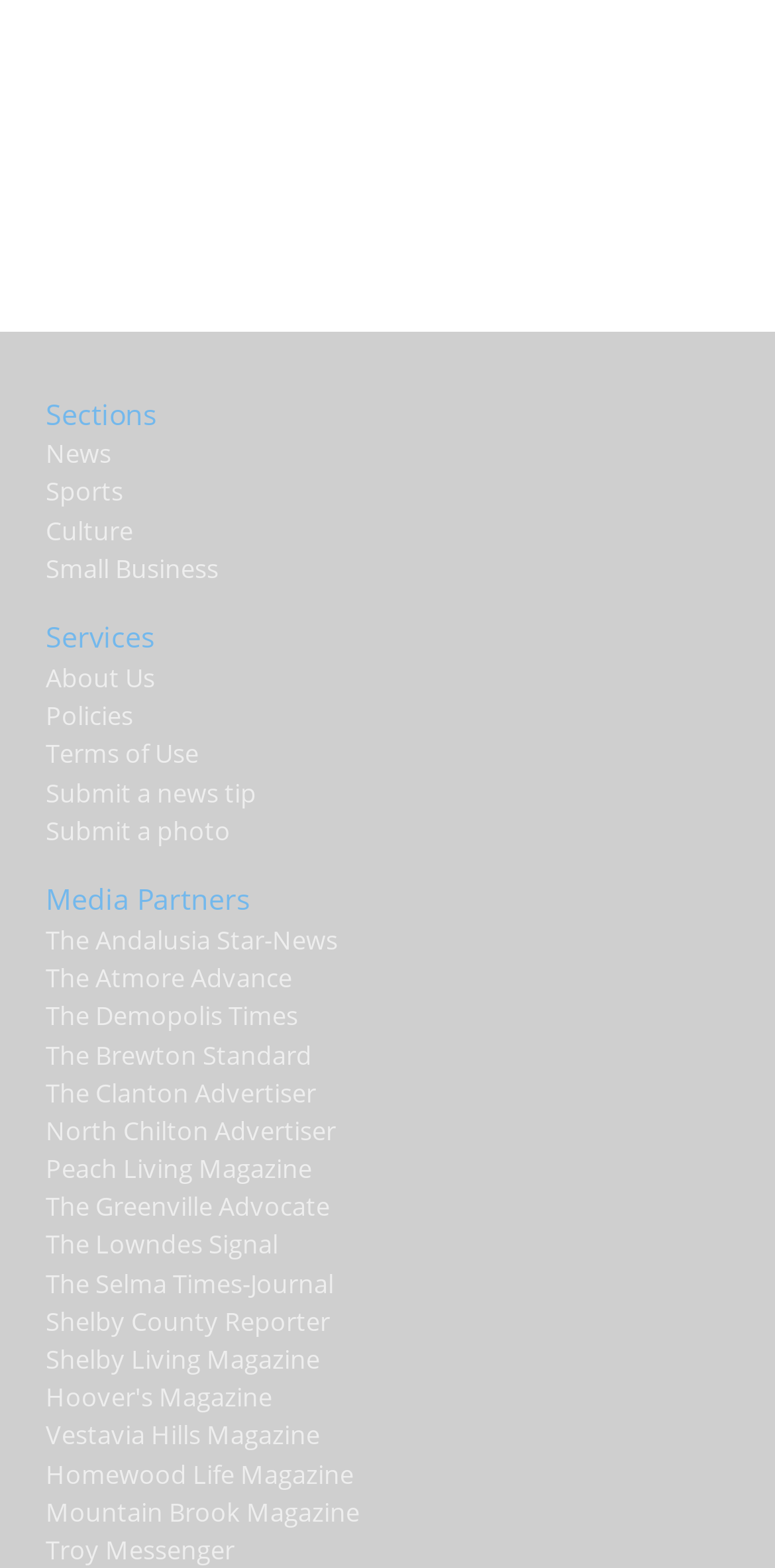Please determine the bounding box coordinates, formatted as (top-left x, top-left y, bottom-right x, bottom-right y), with all values as floating point numbers between 0 and 1. Identify the bounding box of the region described as: Submit a news tip

[0.059, 0.494, 0.331, 0.516]